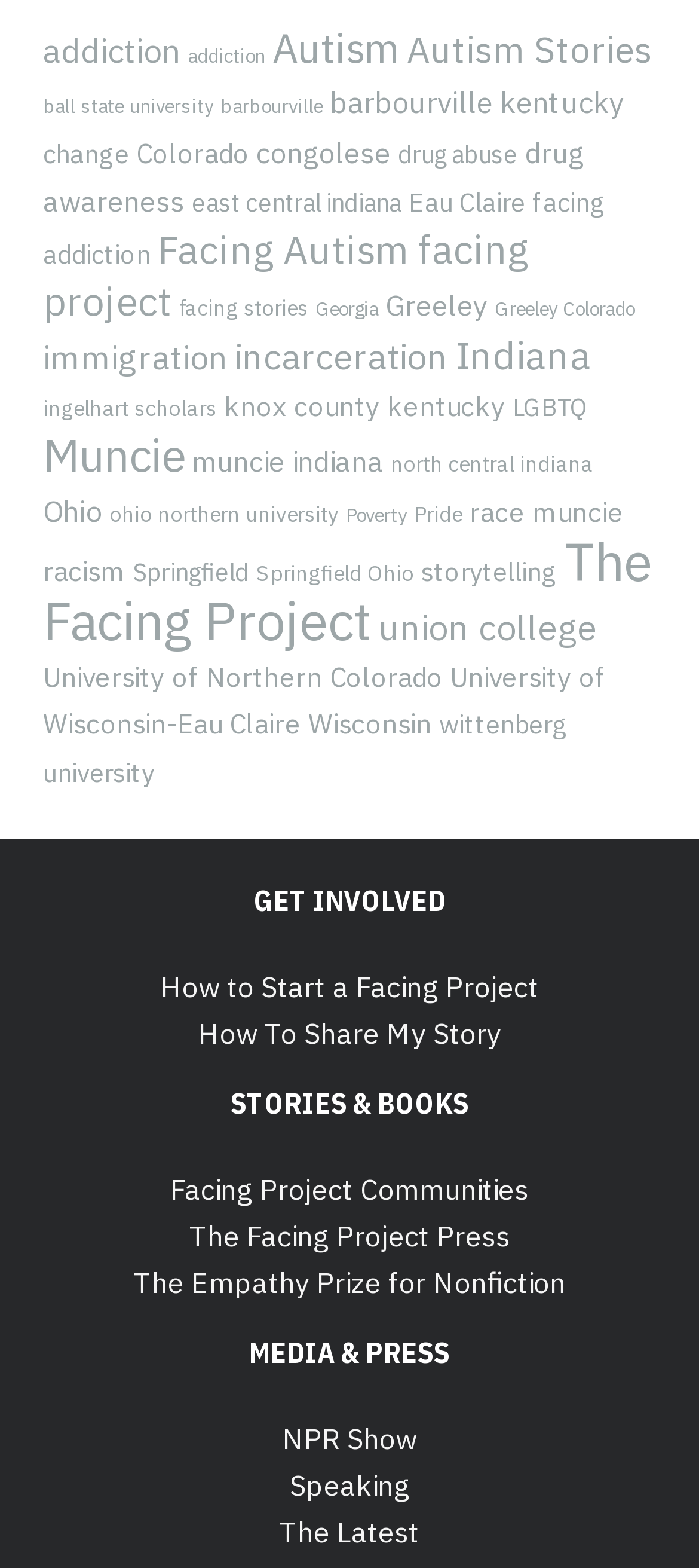Locate the bounding box coordinates of the UI element described by: "wittenberg university". The bounding box coordinates should consist of four float numbers between 0 and 1, i.e., [left, top, right, bottom].

[0.062, 0.451, 0.813, 0.504]